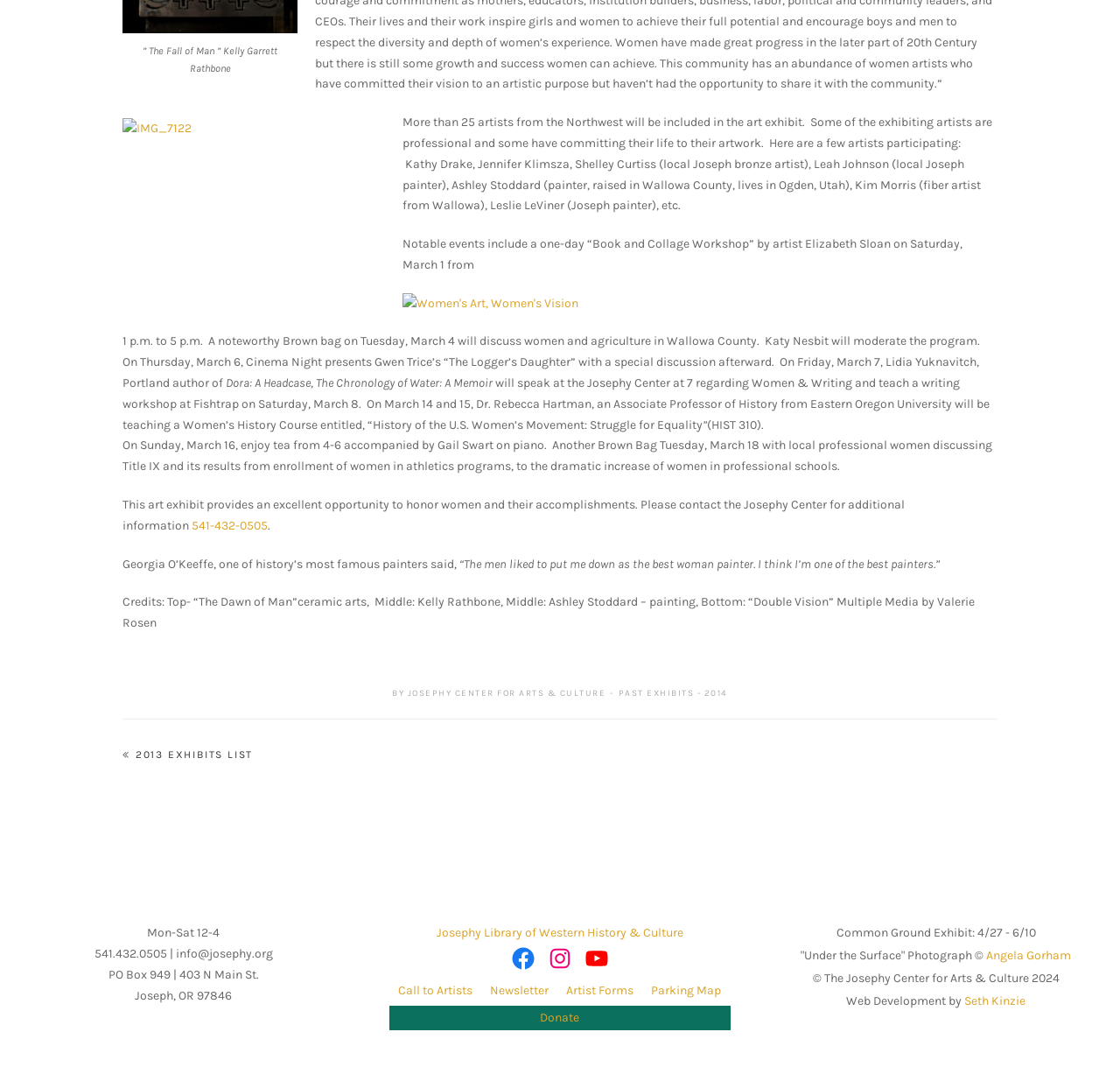Use one word or a short phrase to answer the question provided: 
What is the phone number to contact the Josephy Center?

541-432-0505